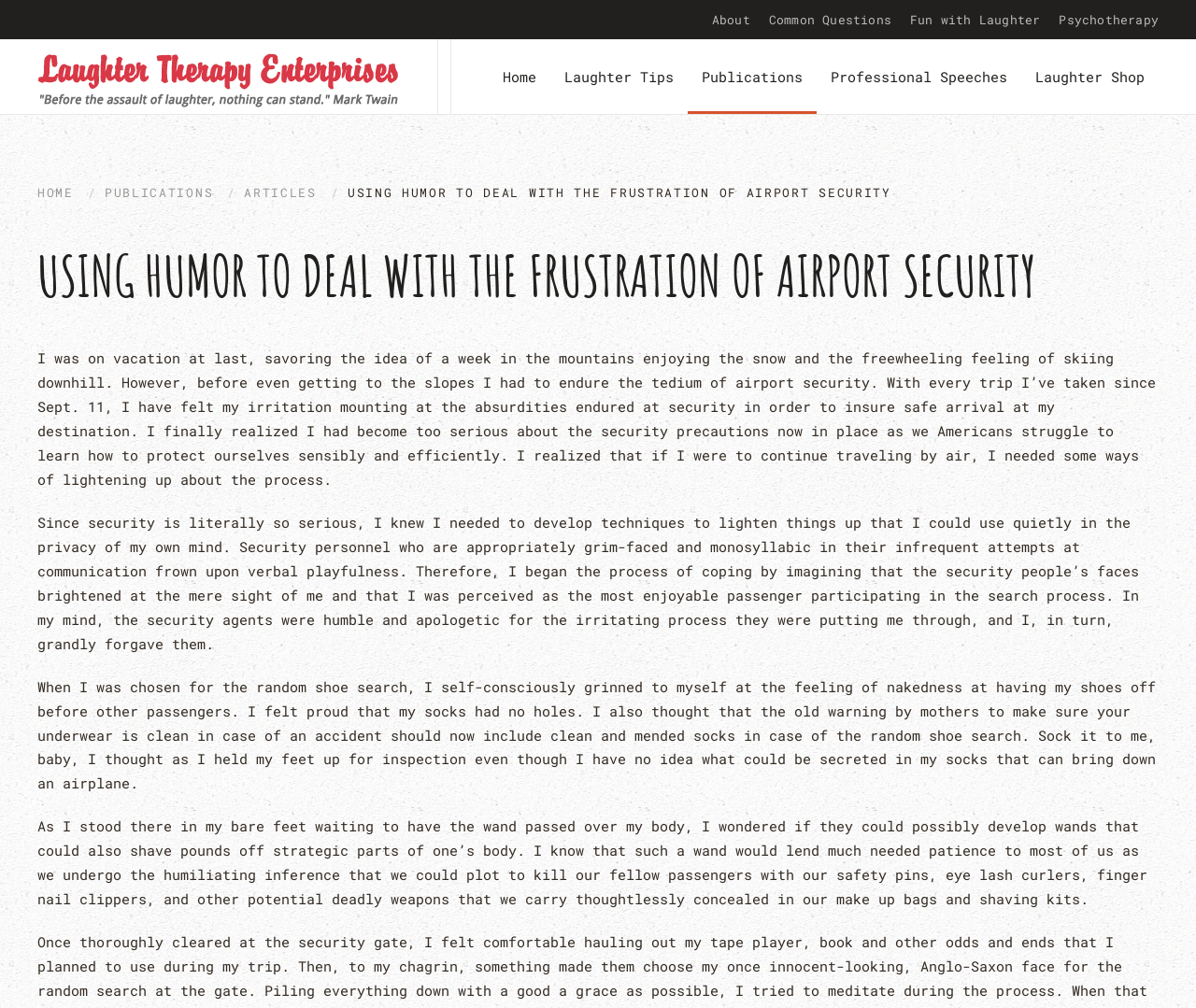Provide a thorough description of this webpage.

This webpage is about laughter therapy and its benefits, specifically focusing on using humor to deal with the frustration of airport security. At the top left, there is a link to skip to the main content. Above the main content, there is a navigation bar with links to different sections, including "About", "Common Questions", "Fun with Laughter", "Psychotherapy", and "Home". 

On the top right, there is a logo image of "Laughter Therapy Enterprises" with a link to go back to the home page. Next to it, there are buttons for "Laughter Tips", "Publications", and "Professional Speeches", each with a dropdown menu. 

Below the navigation bar, there is a breadcrumb navigation showing the current page's location, with links to "HOME", "PUBLICATIONS", and "ARTICLES". The main content starts with a heading "USING HUMOR TO DEAL WITH THE FRUSTRATION OF AIRPORT SECURITY", followed by a long article about the author's experience with airport security and how they used humor to cope with the frustration. The article is divided into four paragraphs, each describing a different aspect of the author's experience and how they used humor to lighten the mood.